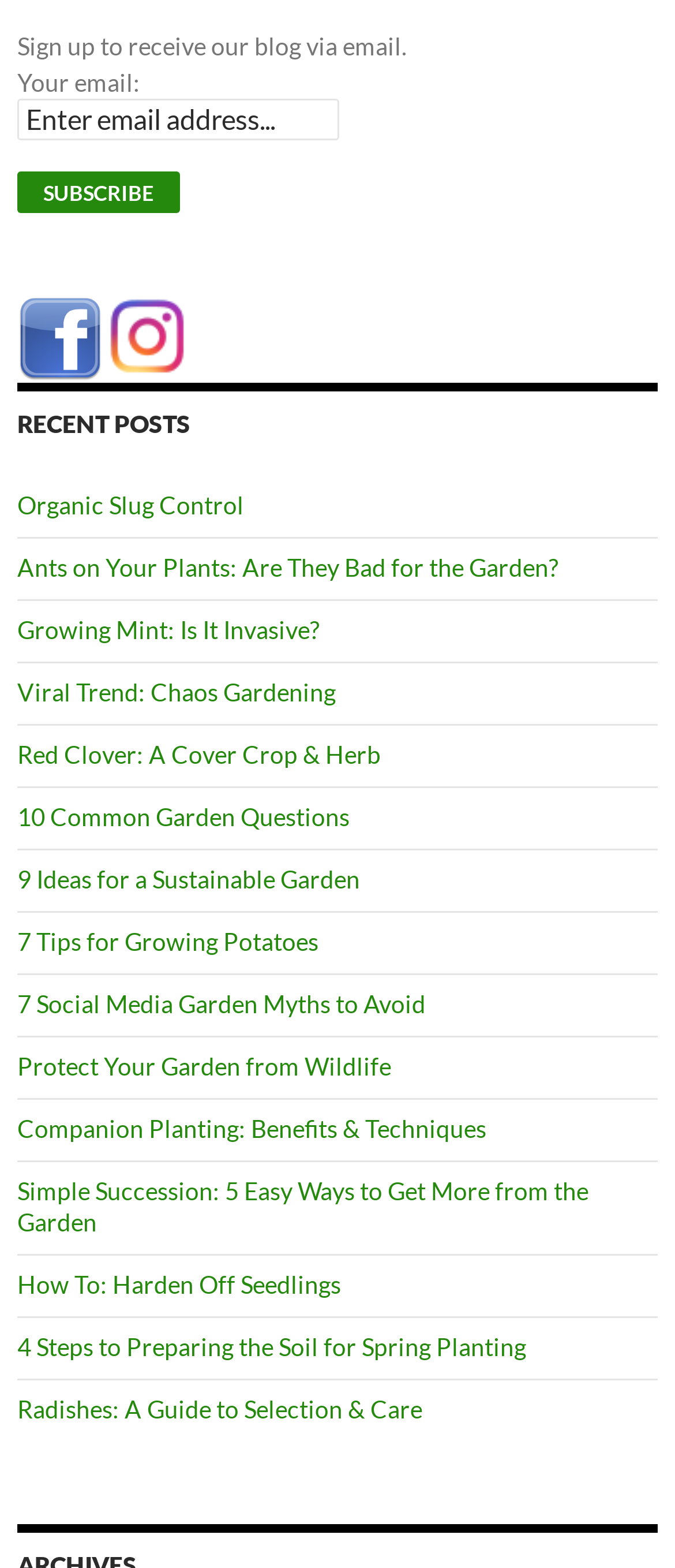Find the bounding box coordinates of the clickable area required to complete the following action: "Explore the topic of Growing Mint".

[0.026, 0.392, 0.474, 0.411]